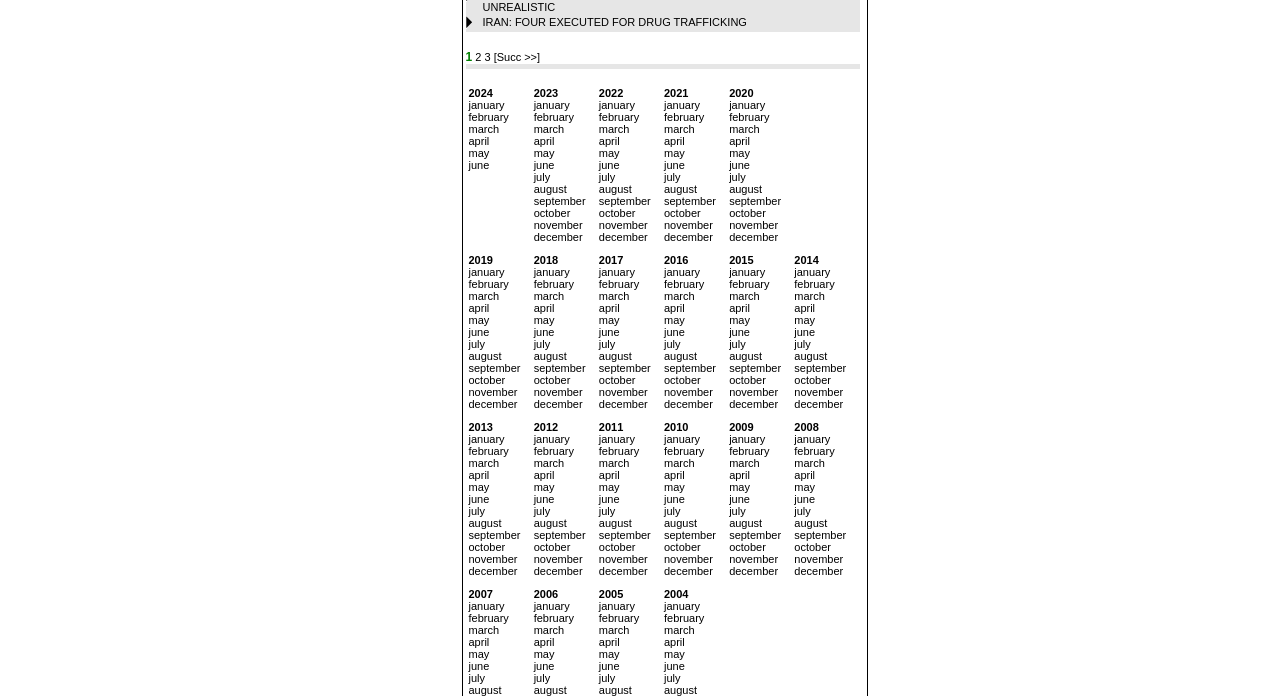What is the topic of the news article?
Provide an in-depth and detailed answer to the question.

I found the answer by looking at the text content of the gridcell element with the OCR text 'IRAN: FOUR EXECUTED FOR DRUG TRAFFICKING'.